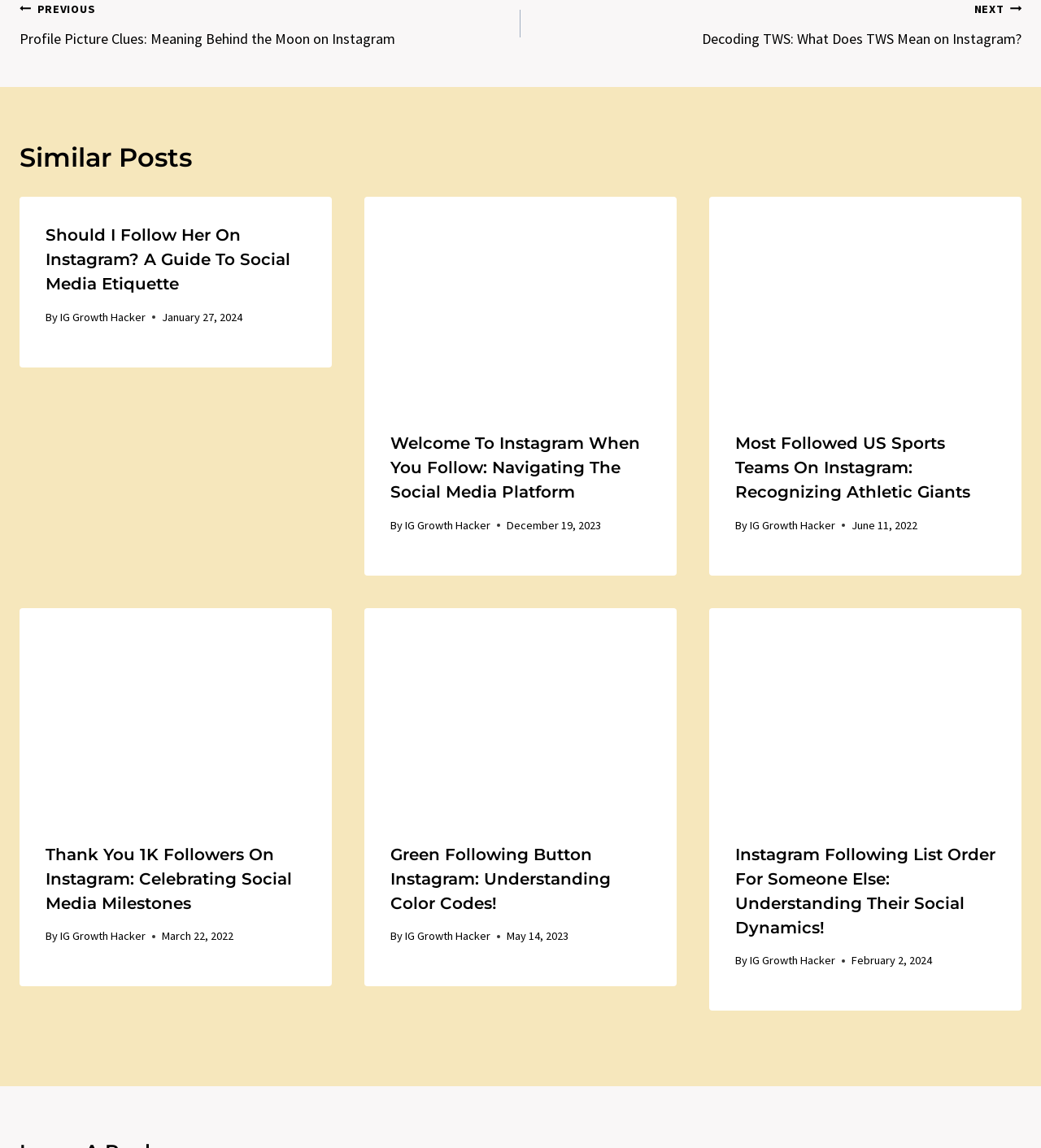Can you give a detailed response to the following question using the information from the image? What is the title of the first article?

The first article is located at the top-left of the webpage, and its title is 'Should I Follow Her On Instagram? A Guide To Social Media Etiquette', which is indicated by the heading element with text 'Should I Follow Her On Instagram? A Guide To Social Media Etiquette'.